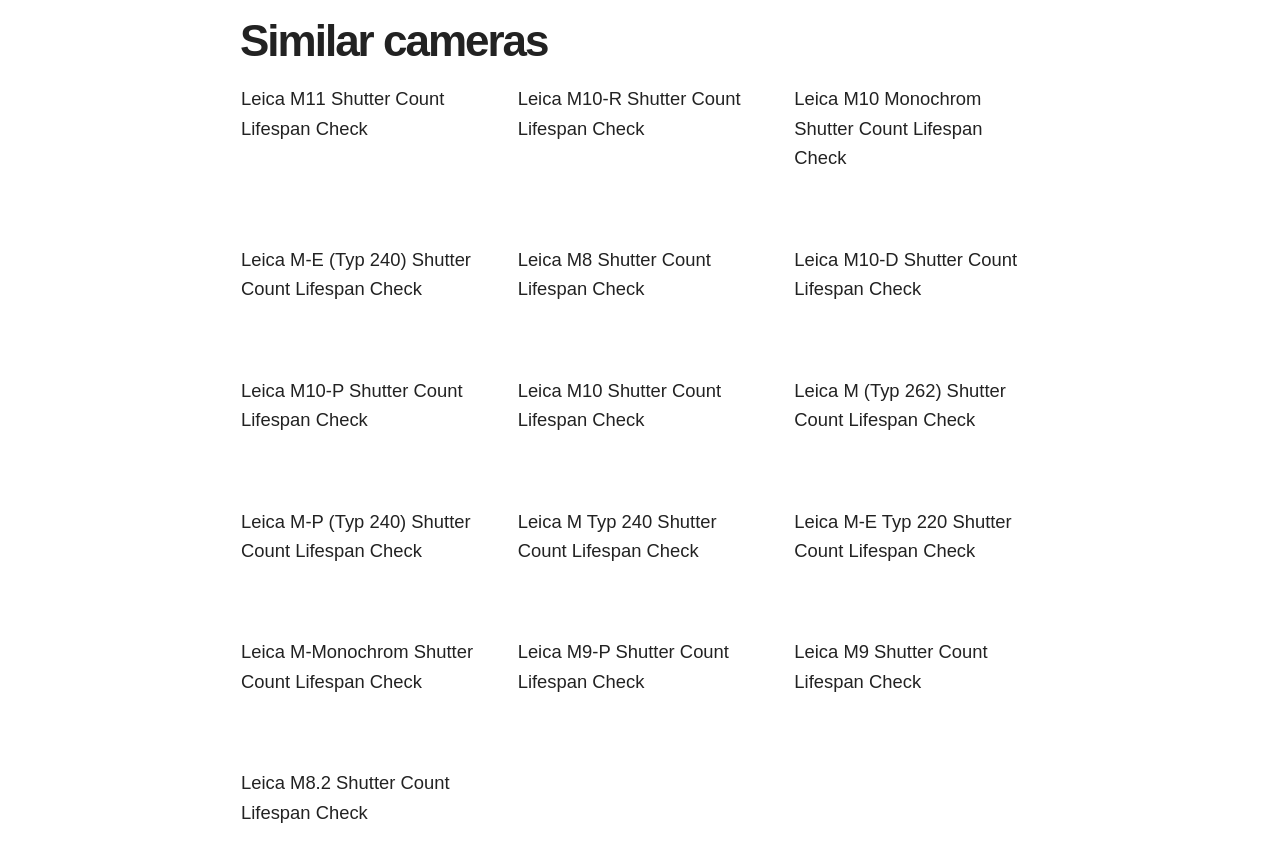Are the links organized in any particular order?
Using the screenshot, give a one-word or short phrase answer.

By camera model